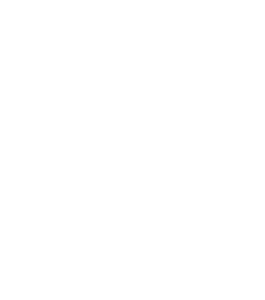Please answer the following question using a single word or phrase: 
Who is the target audience for this belt?

Fashion enthusiasts